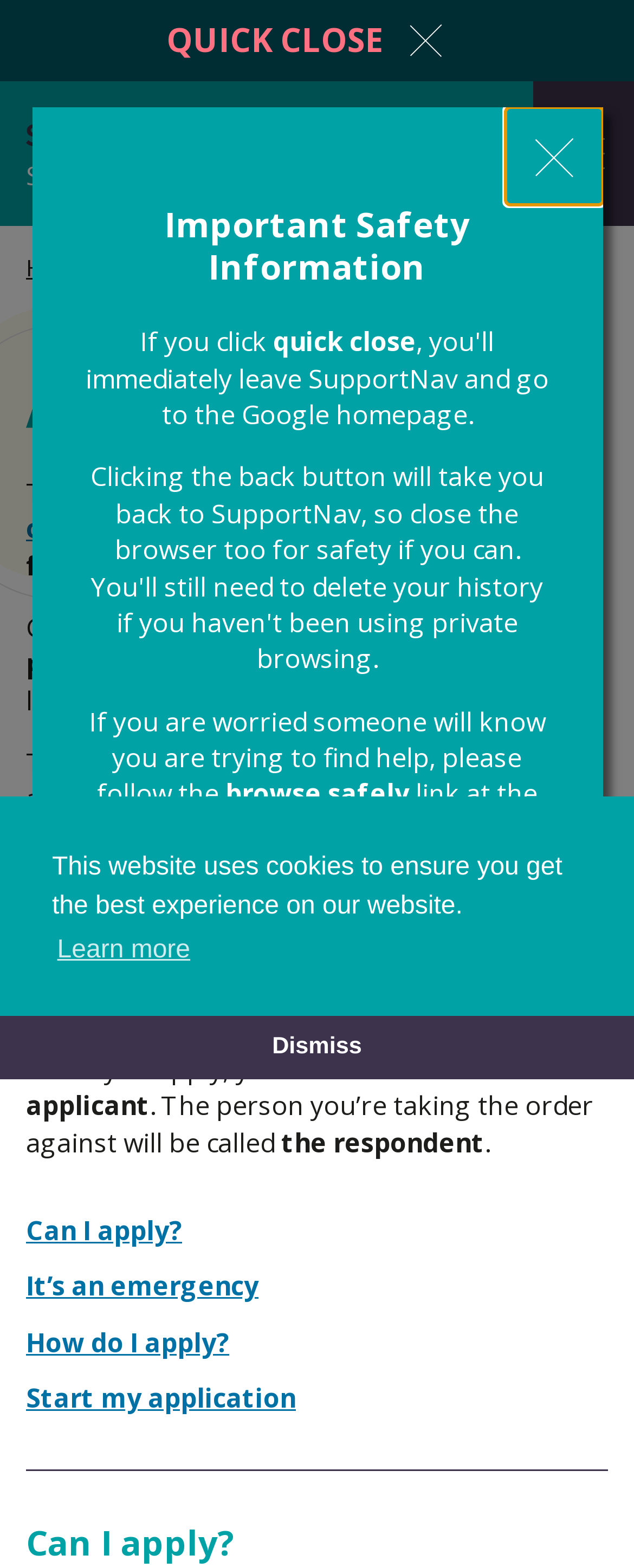Determine which piece of text is the heading of the webpage and provide it.

Applying for a court order